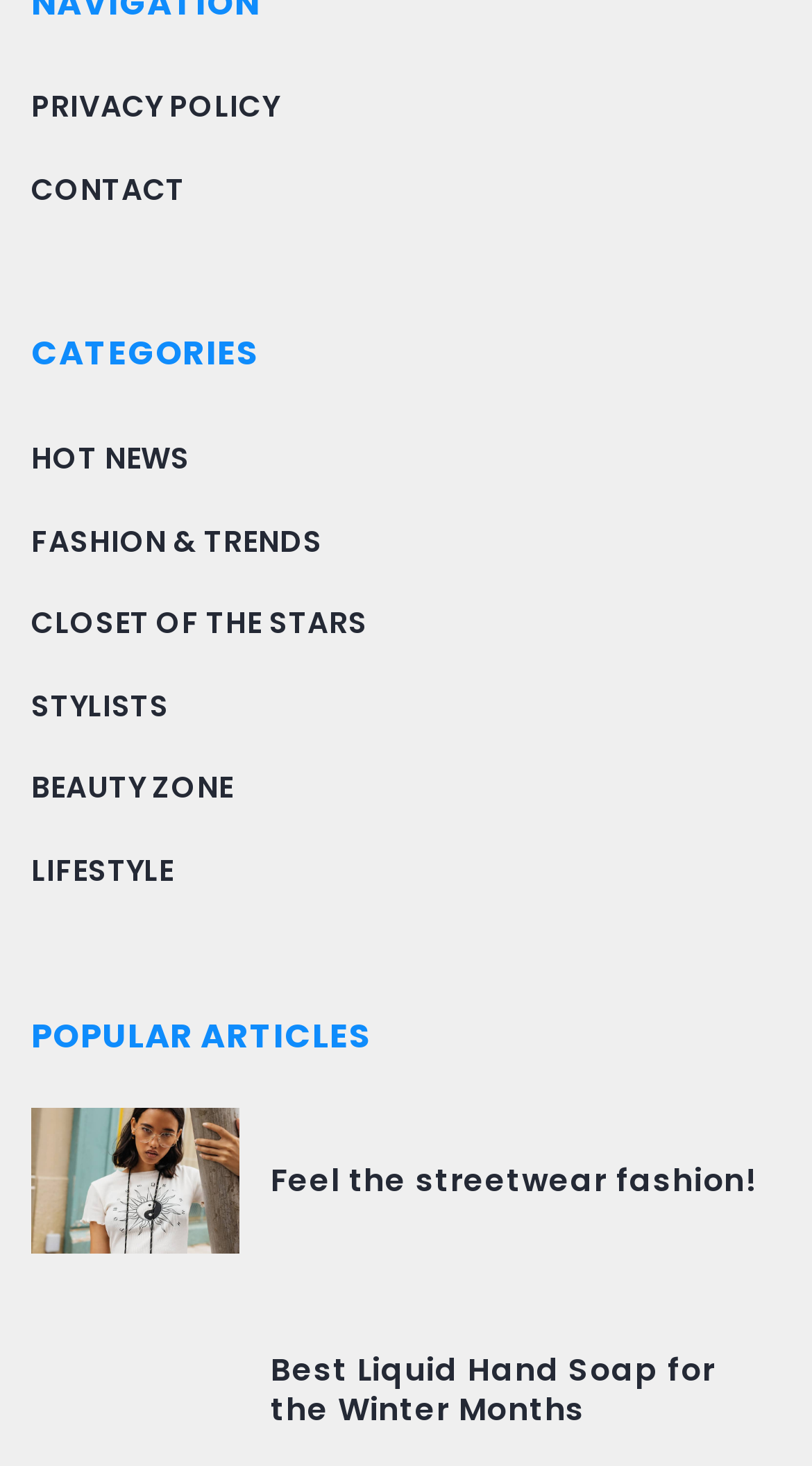Given the description "Beauty zone", determine the bounding box of the corresponding UI element.

[0.038, 0.523, 0.288, 0.552]